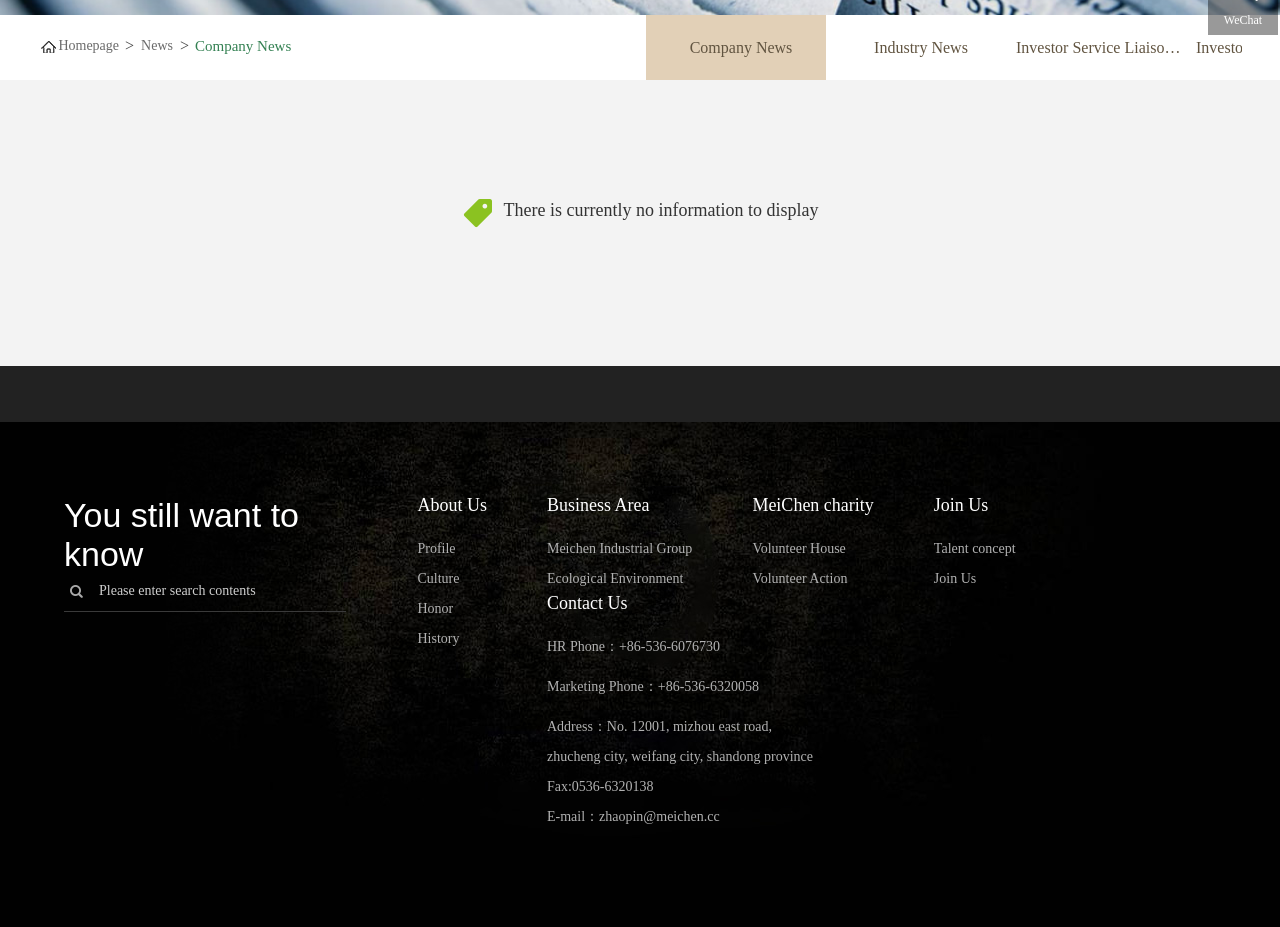Show the bounding box coordinates for the HTML element as described: "Volunteer House".

[0.588, 0.583, 0.661, 0.6]